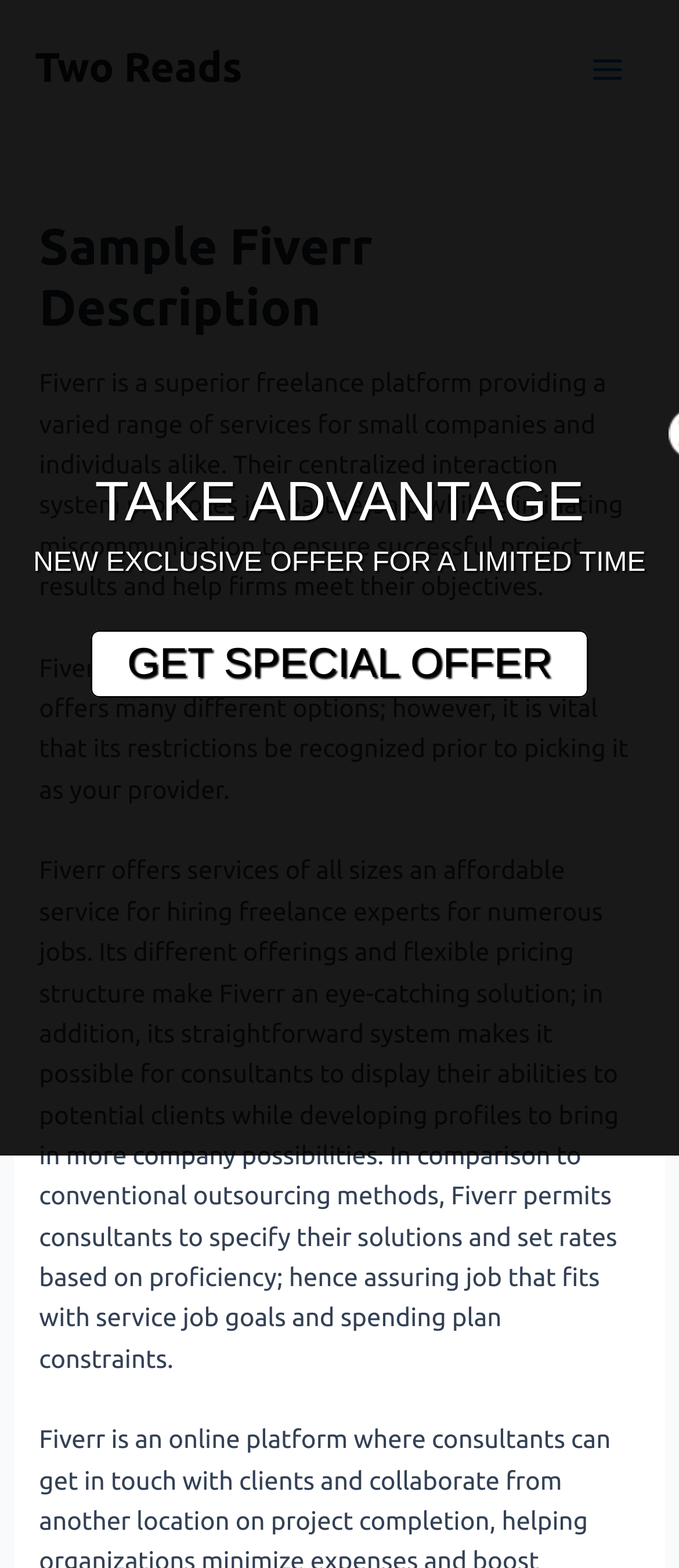Provide a short answer to the following question with just one word or phrase: What is Fiverr?

Freelance platform